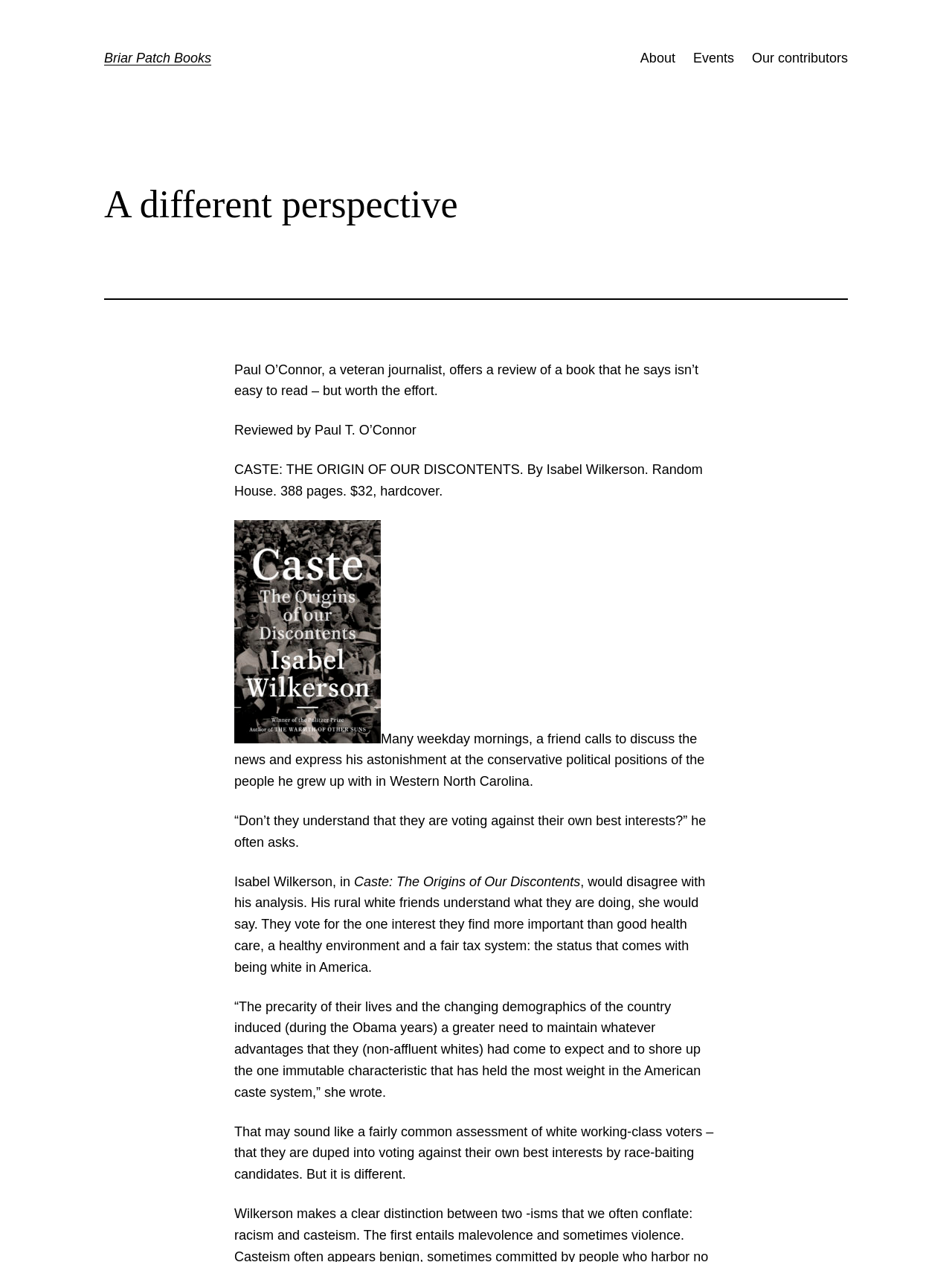Please provide the bounding box coordinates in the format (top-left x, top-left y, bottom-right x, bottom-right y). Remember, all values are floating point numbers between 0 and 1. What is the bounding box coordinate of the region described as: Briar Patch Books

[0.109, 0.04, 0.222, 0.052]